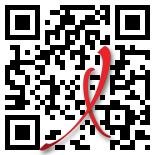Examine the image carefully and respond to the question with a detailed answer: 
What does the red ribbon symbolize?

The red ribbon accompanying the QR code is a widely recognized symbol representing HIV awareness and support, indicating that the promotional material is related to HIV awareness and support.